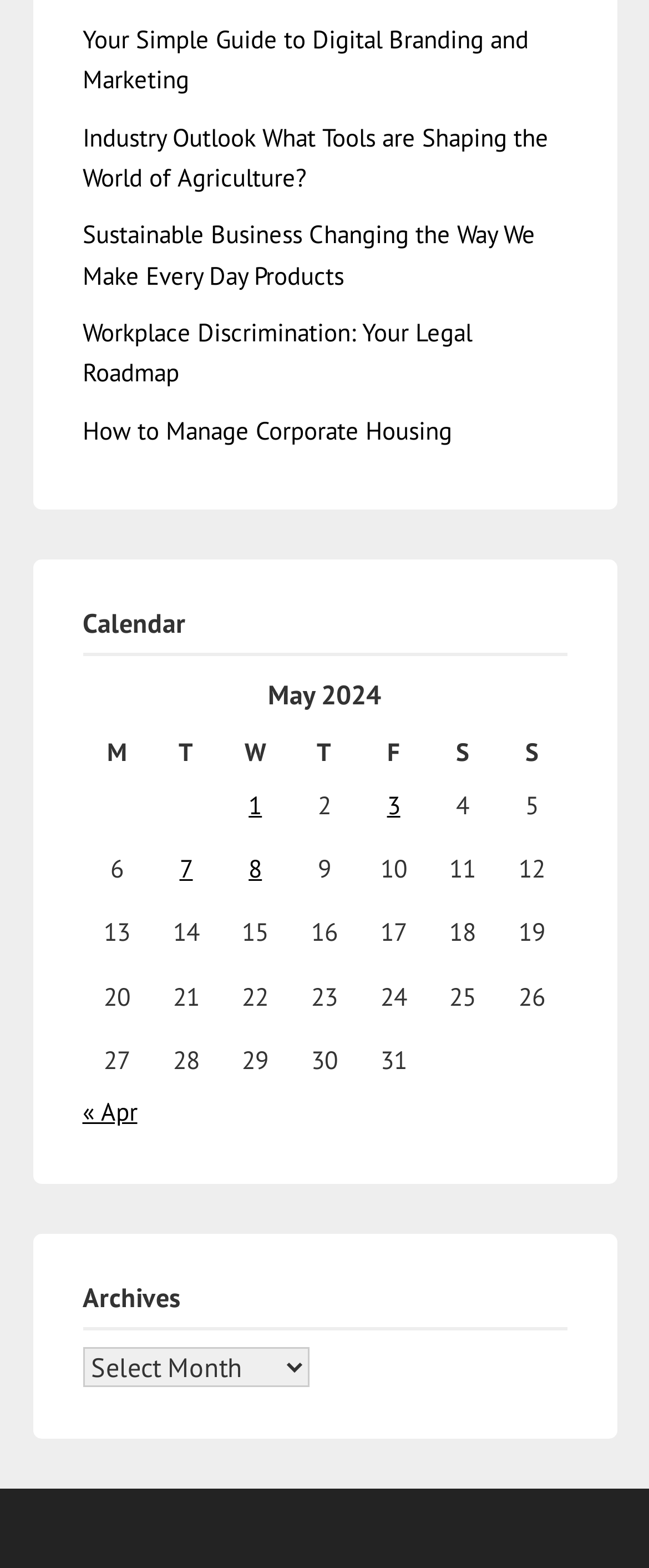Could you highlight the region that needs to be clicked to execute the instruction: "Select an archive"?

[0.127, 0.859, 0.476, 0.884]